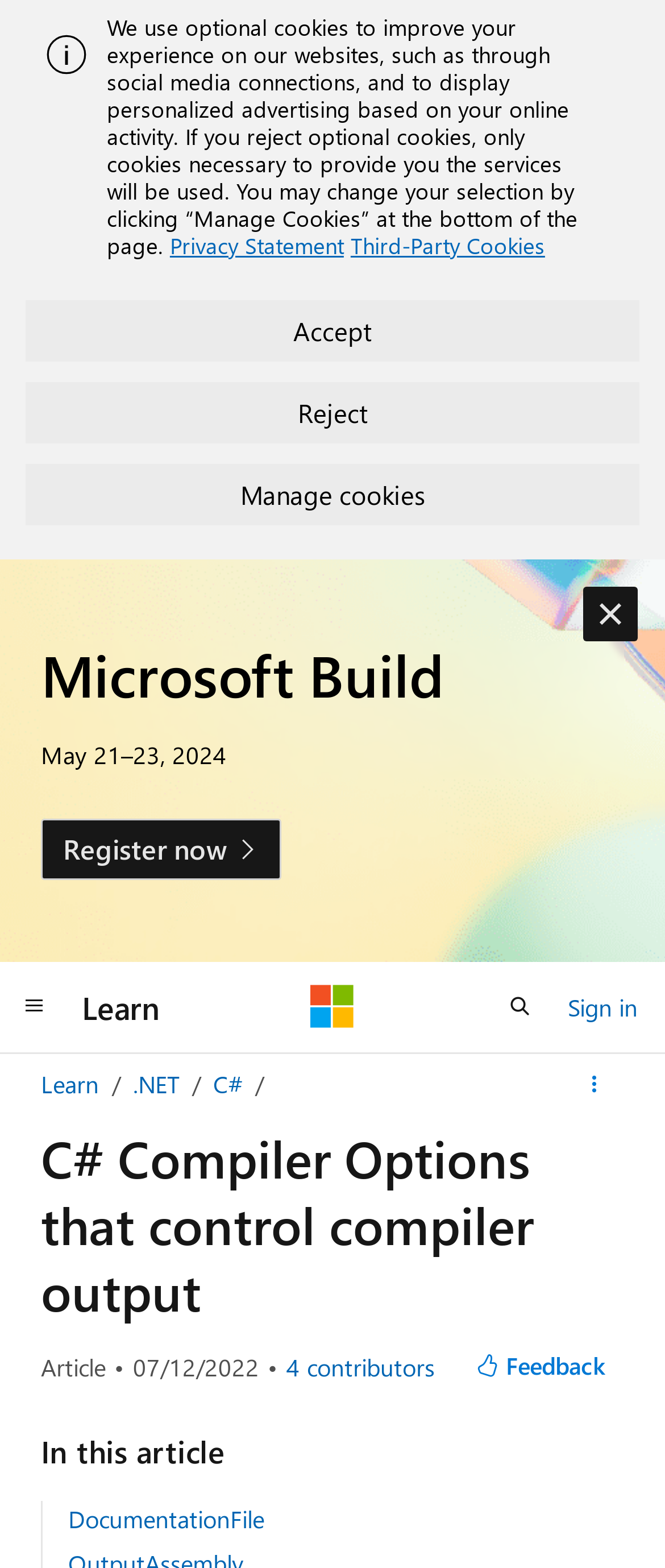Extract the primary headline from the webpage and present its text.

C# Compiler Options that control compiler output